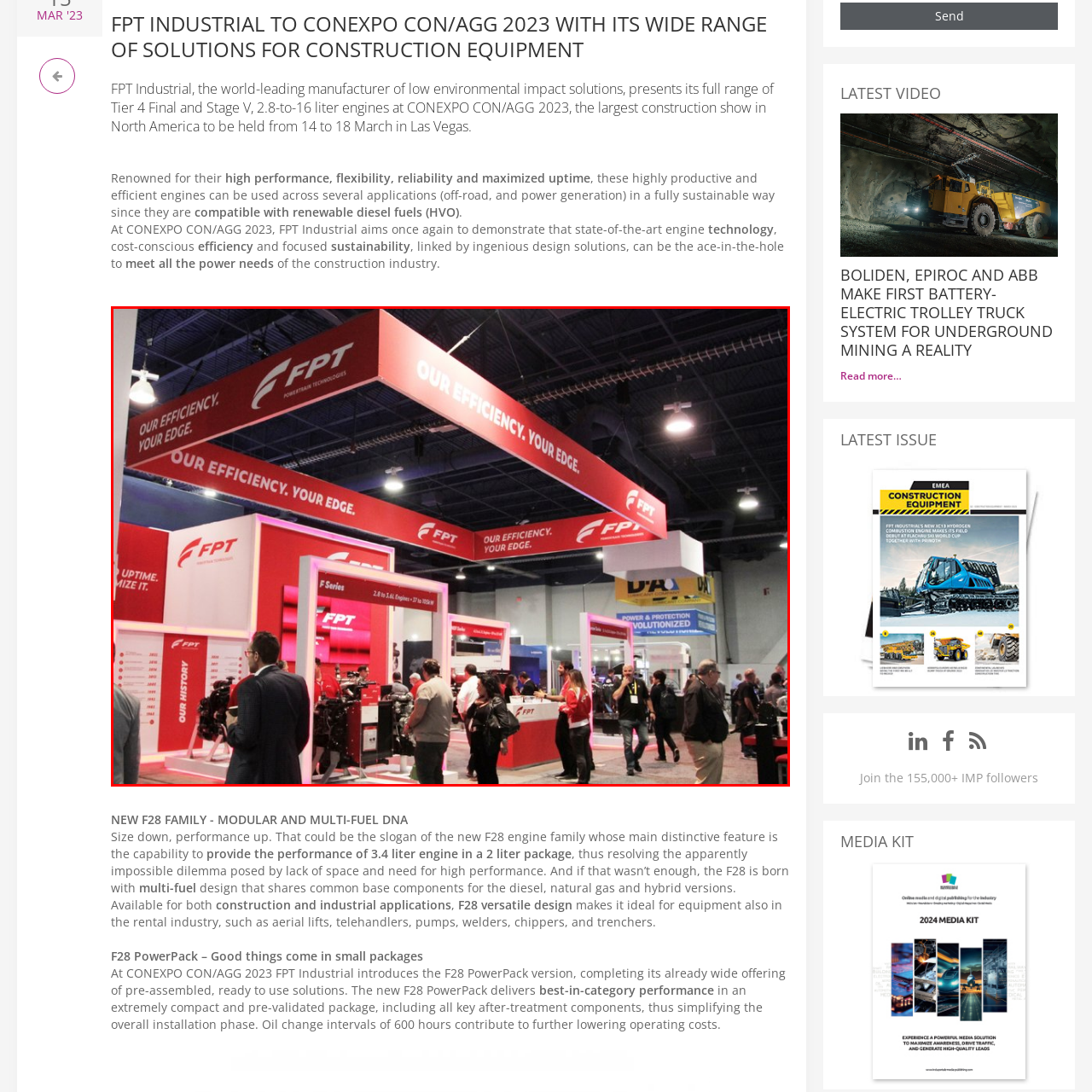Observe the content highlighted by the red box and supply a one-word or short phrase answer to the question: What is the tagline of FPT Industrial?

OUR EFFICIENCY. YOUR EDGE